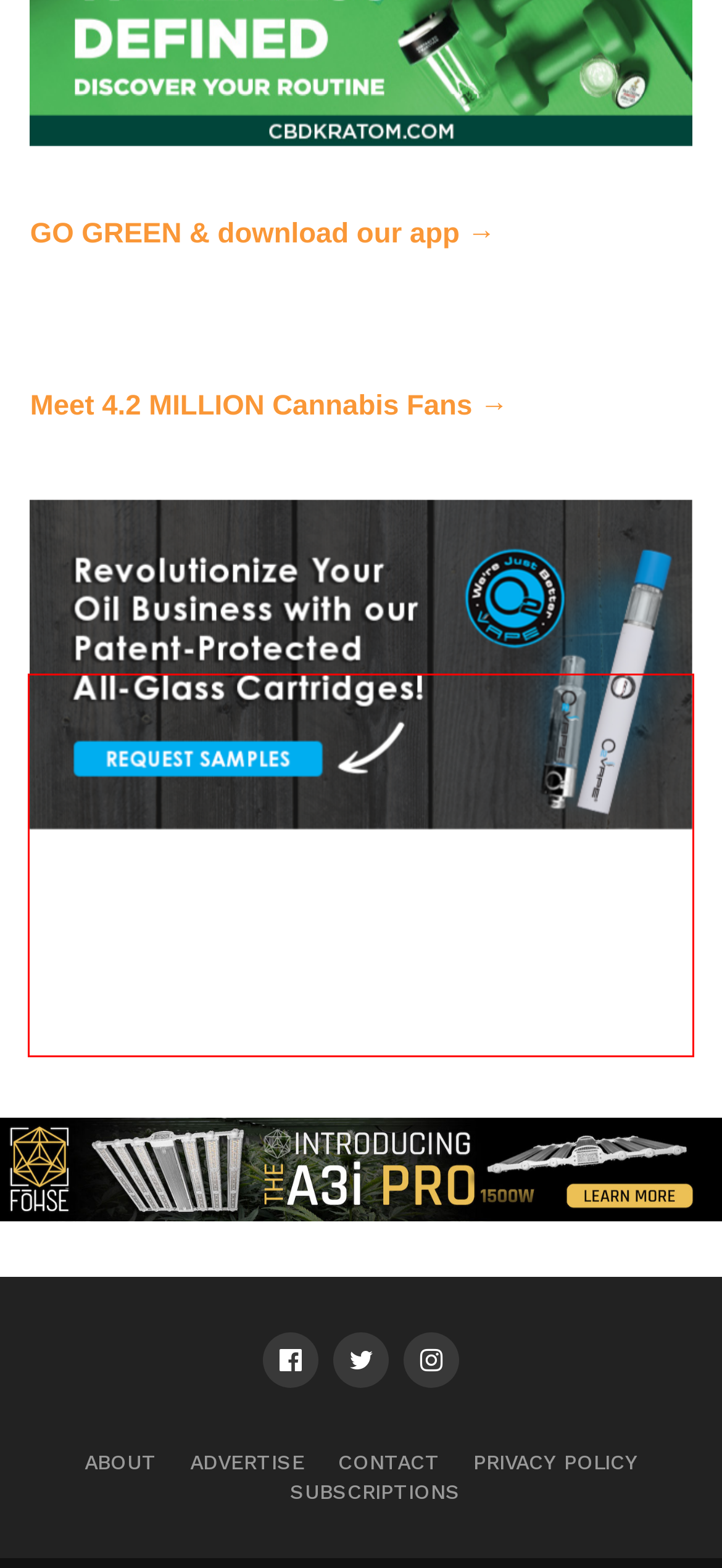Within the screenshot of the webpage, there is a red rectangle. Please recognize and generate the text content inside this red bounding box.

All Flowersticks created for Omura use patented technology that precisely grind the cannabis and hemp rich in CBD to pack the flower as a porous plug. This keeps the flower intact while allowing for smooth airflow as you vape. The packing process also helps maintain the integrity of the flower by limiting its exposure to the outside environment.